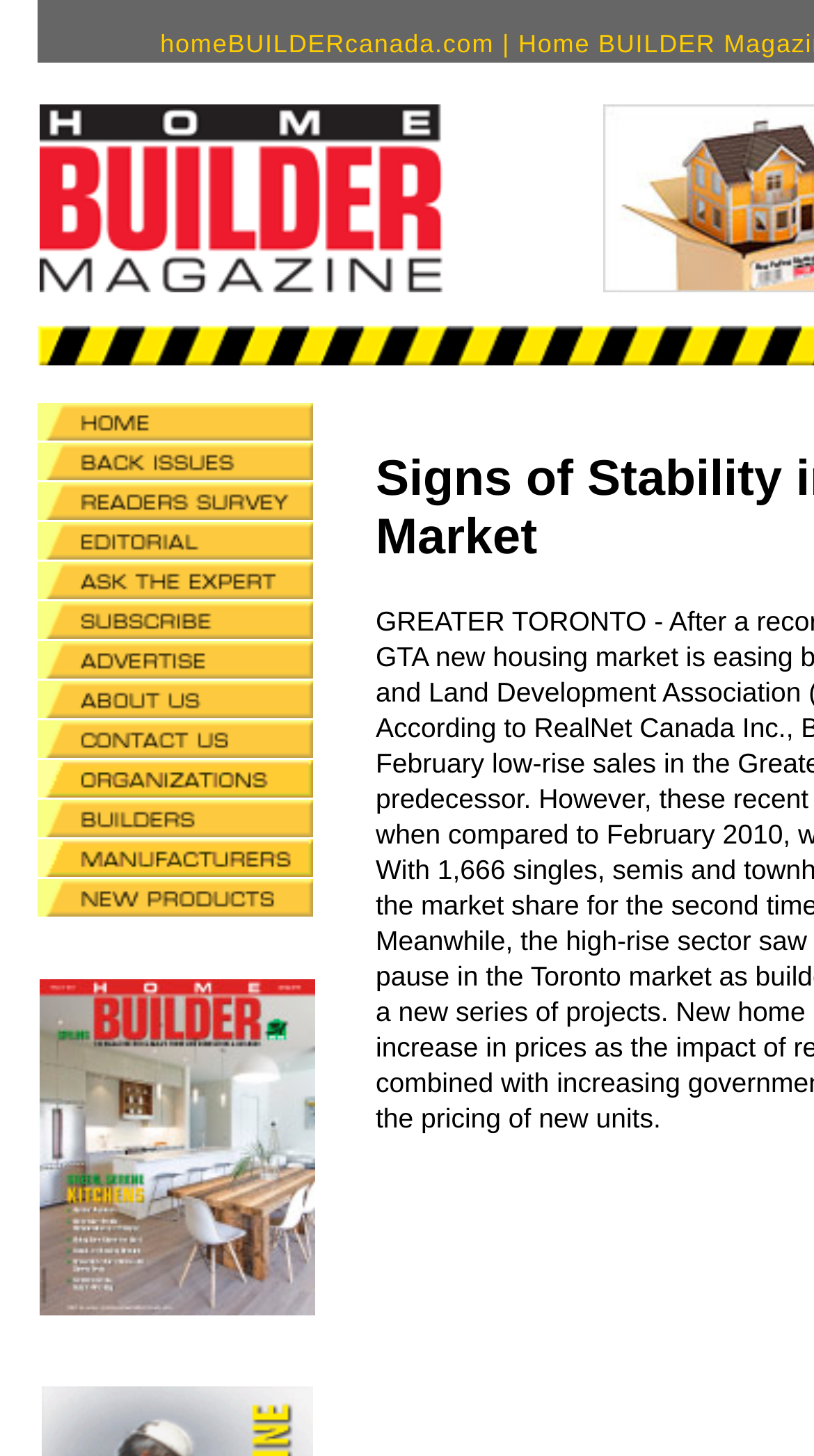Pinpoint the bounding box coordinates of the clickable element to carry out the following instruction: "Browse industry news."

[0.046, 0.284, 0.385, 0.308]